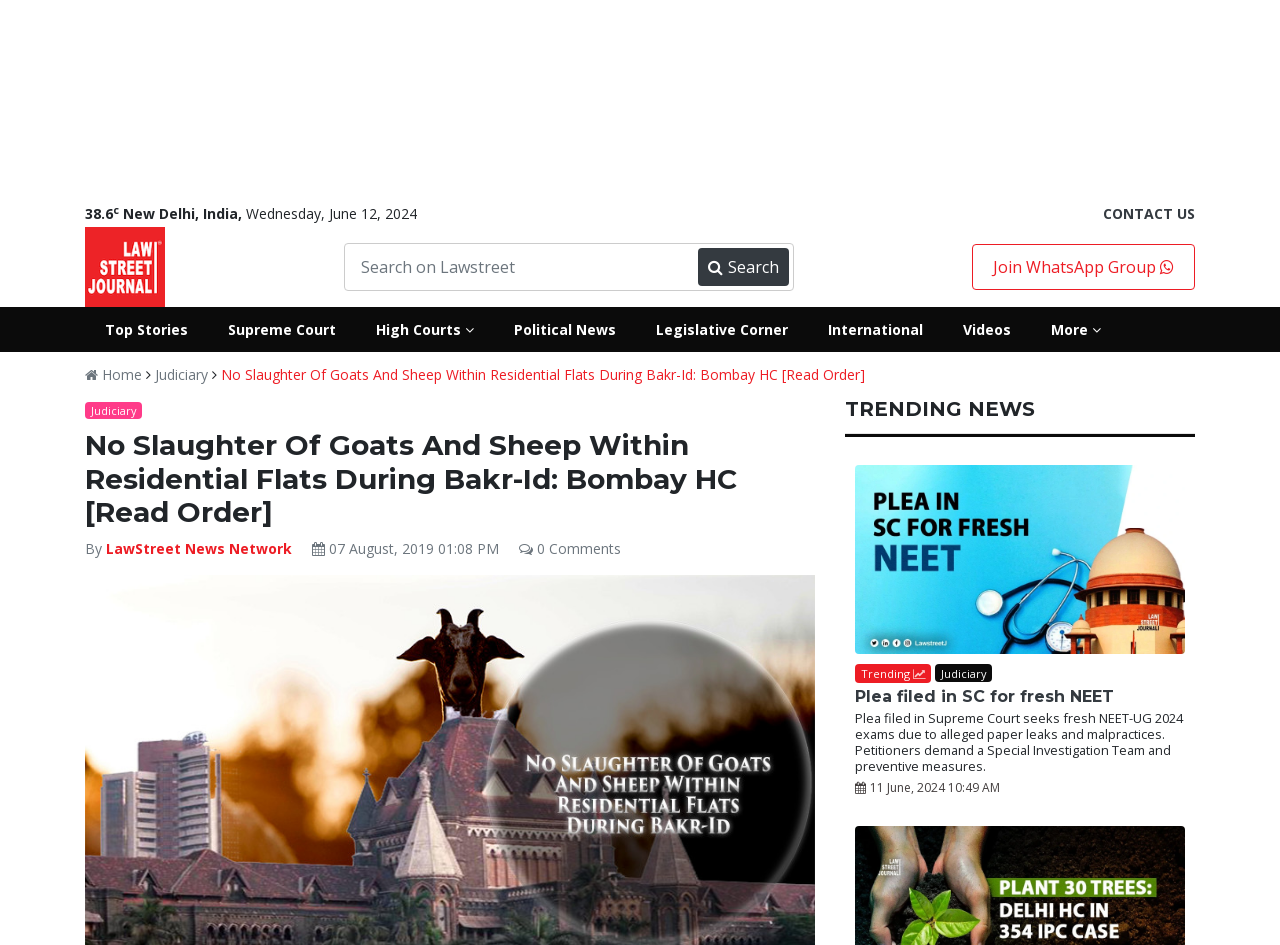What is the name of the court that has held that no slaughter of sheep and goat can be permitted within residential individual flats?
Ensure your answer is thorough and detailed.

I inferred the name of the court from the title of the news article 'No Slaughter Of Goats And Sheep Within Residential Flats During Bakr-Id: Bombay HC [Read Order]' which mentions 'Bombay HC'.